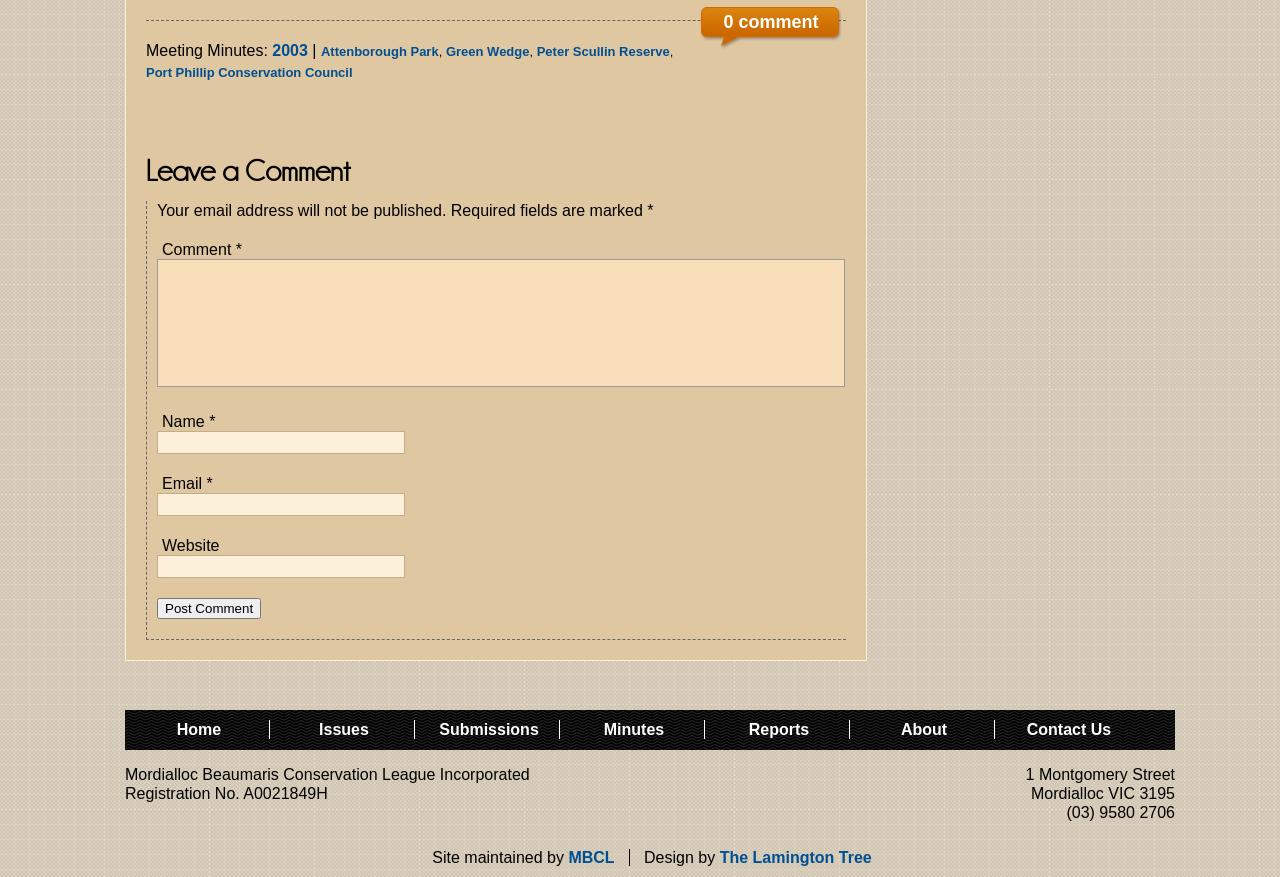Please locate the bounding box coordinates for the element that should be clicked to achieve the following instruction: "Click on the 'Home' link". Ensure the coordinates are given as four float numbers between 0 and 1, i.e., [left, top, right, bottom].

[0.138, 0.822, 0.173, 0.842]